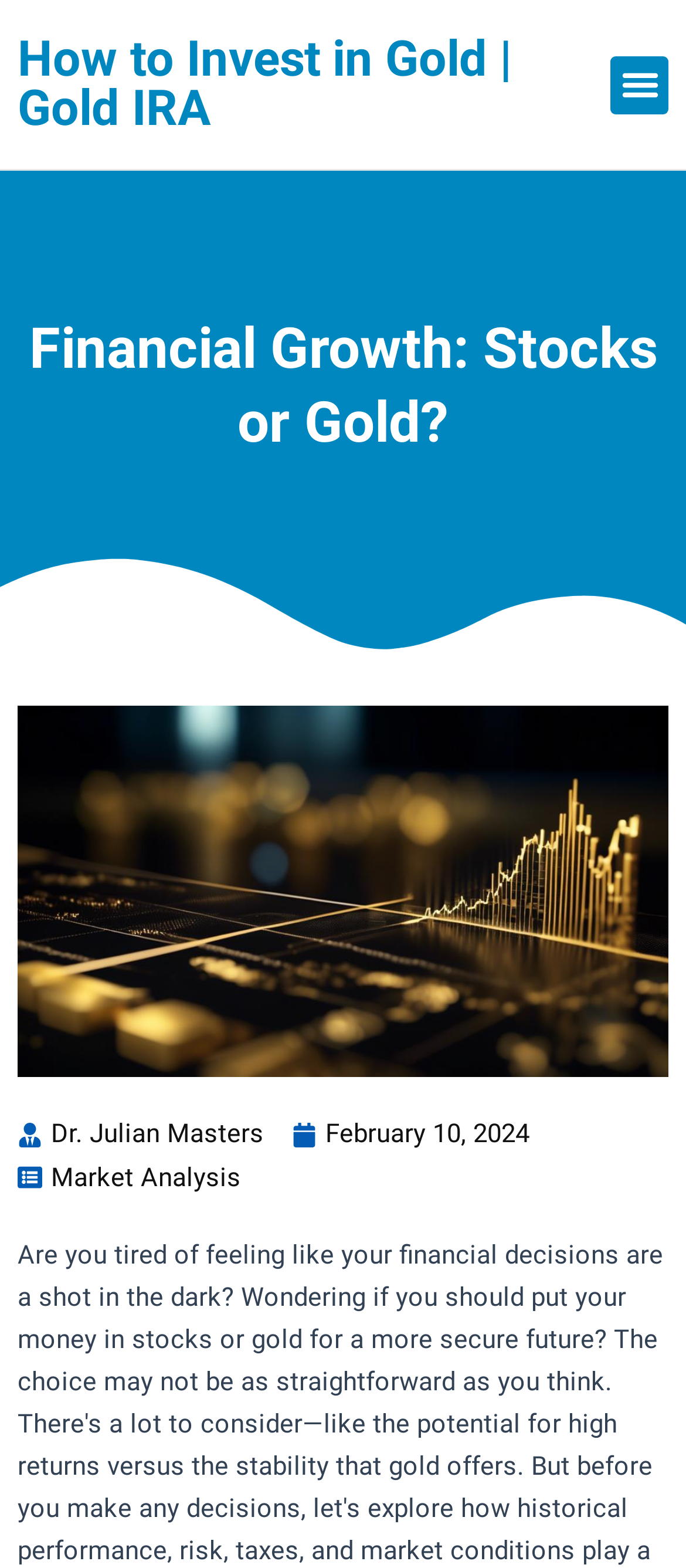What is the category of the article?
Please provide a comprehensive answer based on the information in the image.

The category of the article is 'Market Analysis', which is mentioned in the link element with the text 'Market Analysis'.